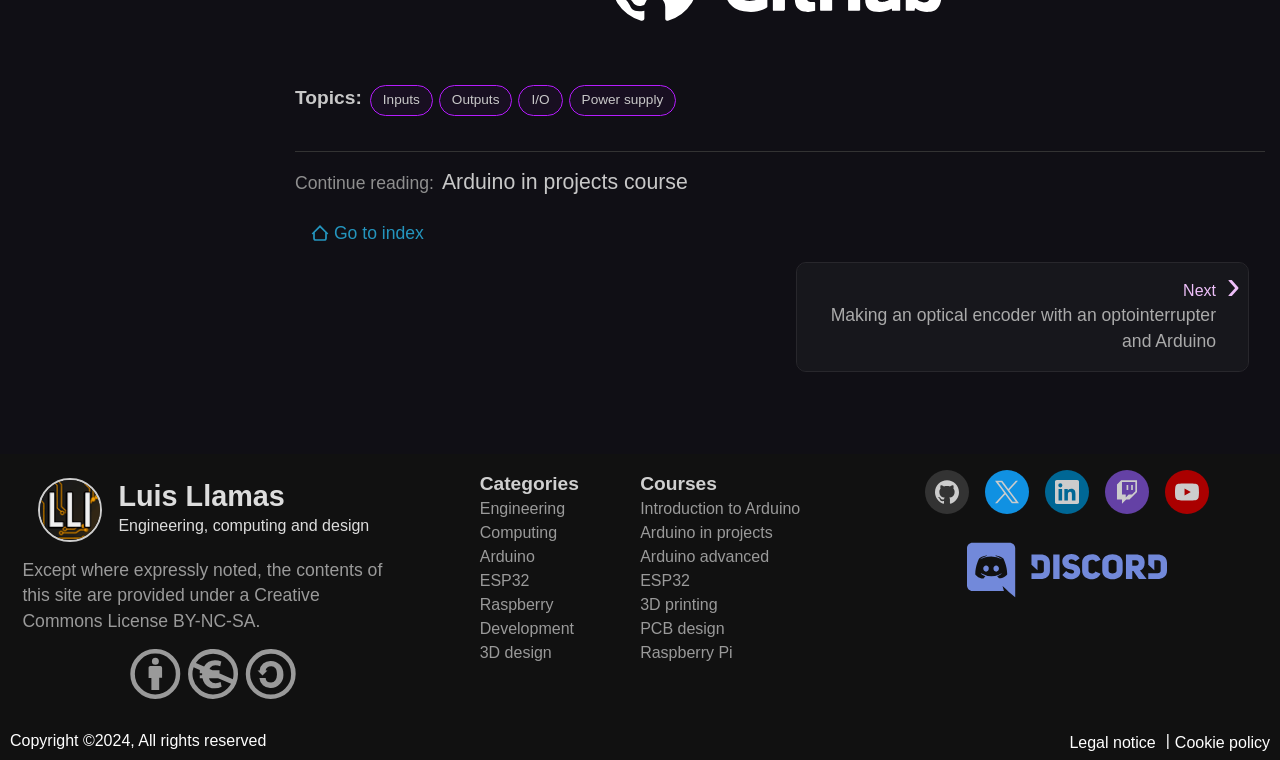What is the purpose of the 'Continue reading:' section?
Look at the image and respond with a one-word or short-phrase answer.

To navigate to the next page